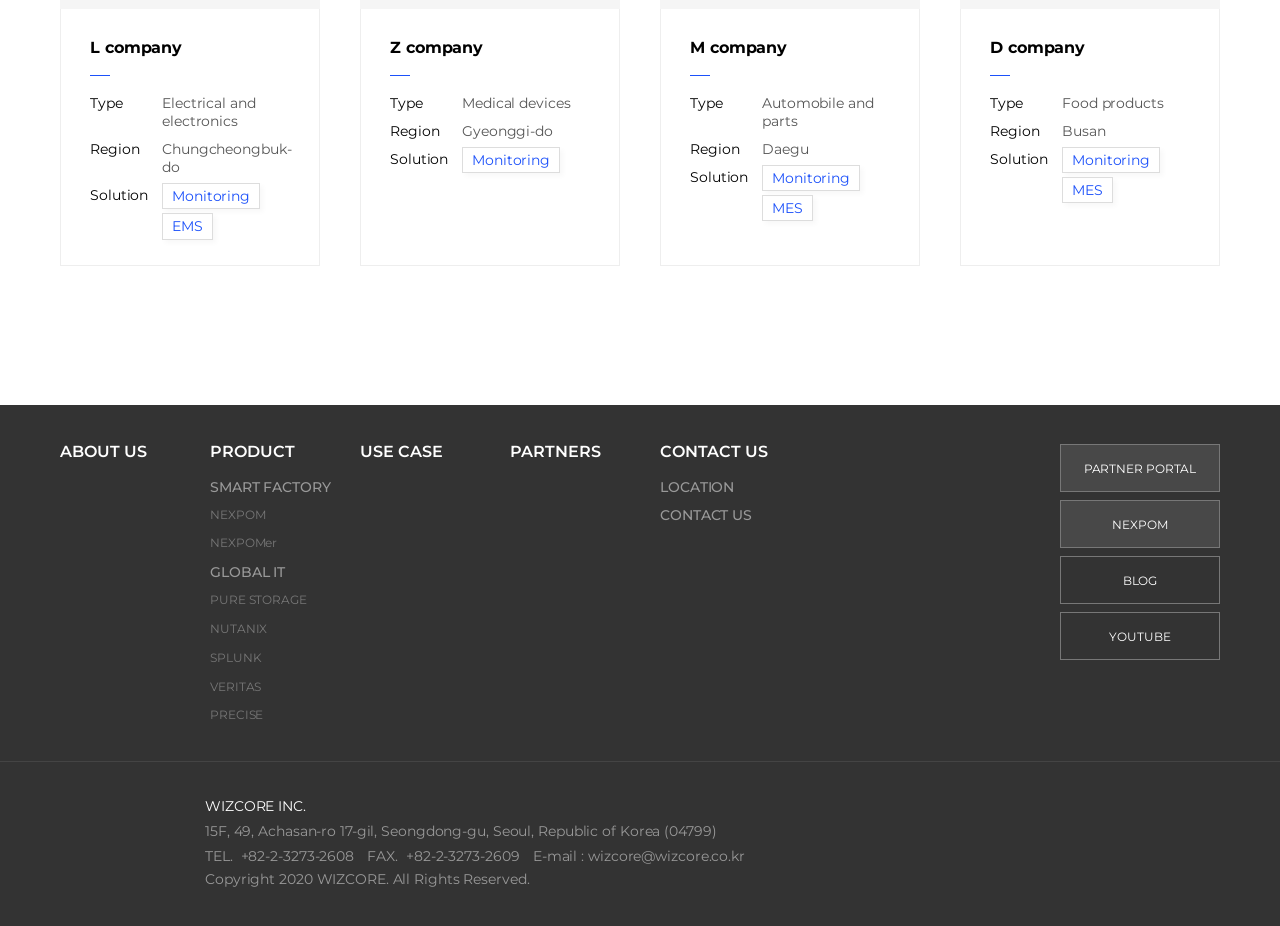Indicate the bounding box coordinates of the element that must be clicked to execute the instruction: "Go to ABOUT US". The coordinates should be given as four float numbers between 0 and 1, i.e., [left, top, right, bottom].

[0.047, 0.477, 0.164, 0.497]